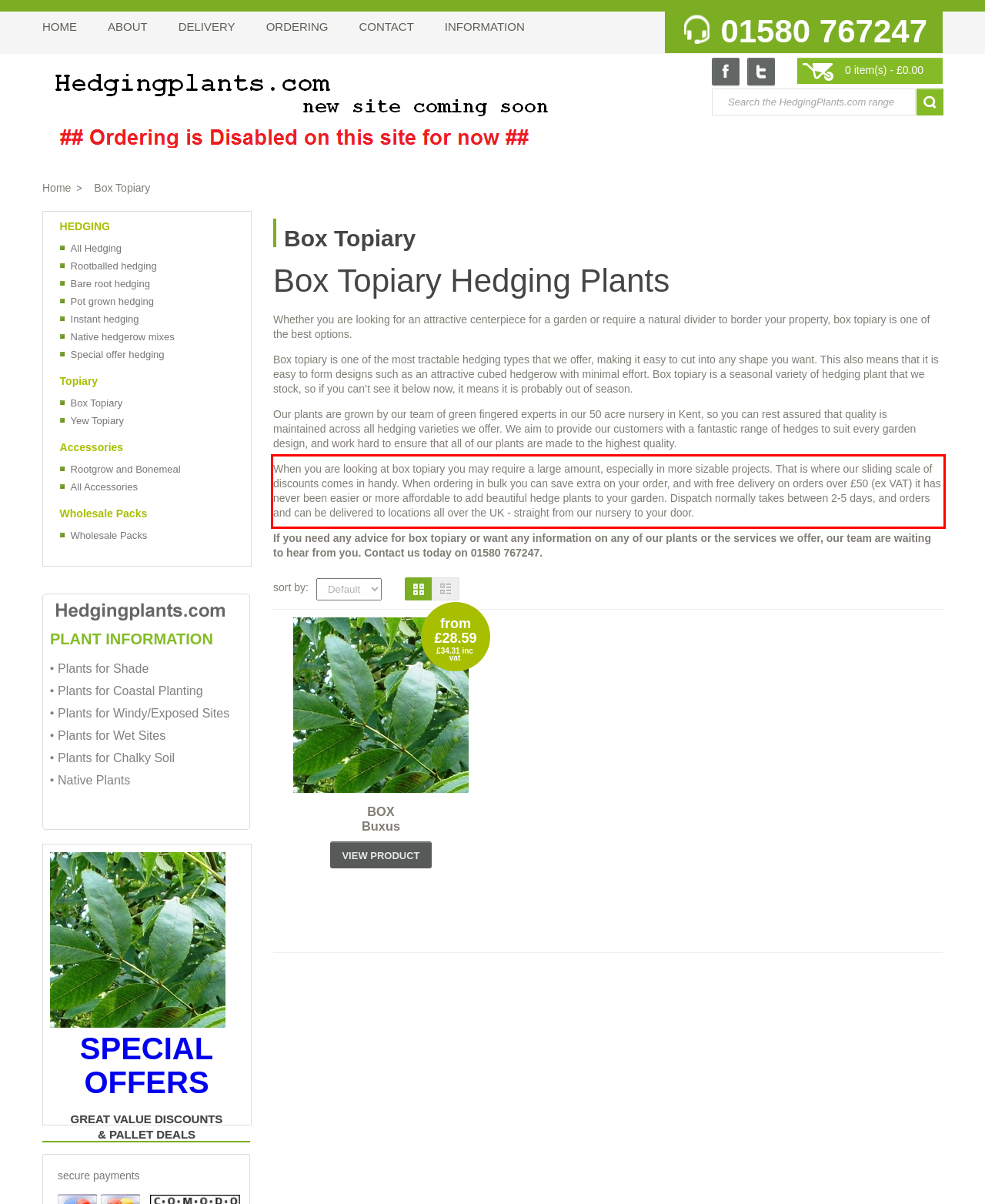Please identify the text within the red rectangular bounding box in the provided webpage screenshot.

When you are looking at box topiary you may require a large amount, especially in more sizable projects. That is where our sliding scale of discounts comes in handy. When ordering in bulk you can save extra on your order, and with free delivery on orders over £50 (ex VAT) it has never been easier or more affordable to add beautiful hedge plants to your garden. Dispatch normally takes between 2-5 days, and orders and can be delivered to locations all over the UK - straight from our nursery to your door.